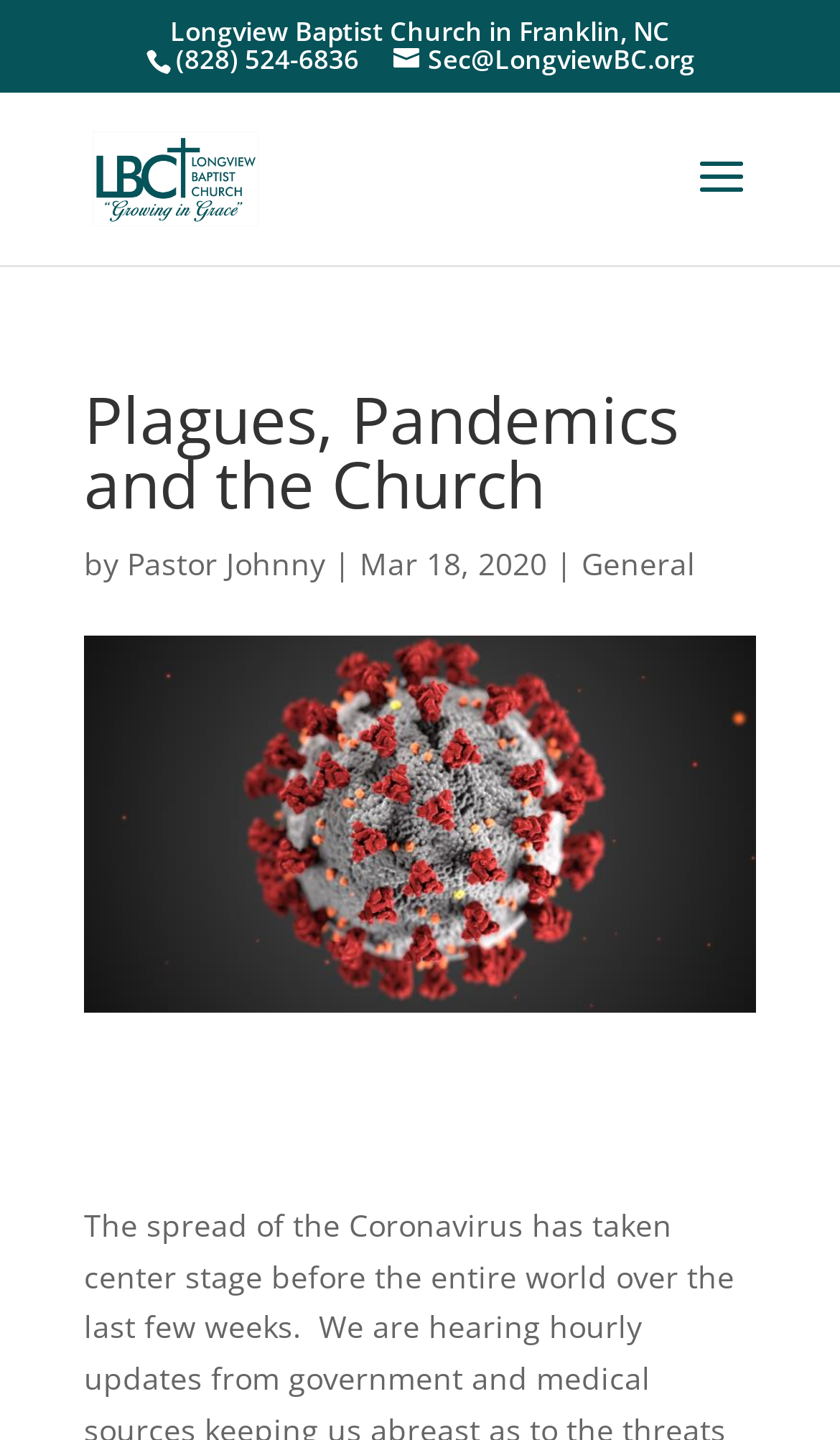Find the main header of the webpage and produce its text content.

Plagues, Pandemics and the Church